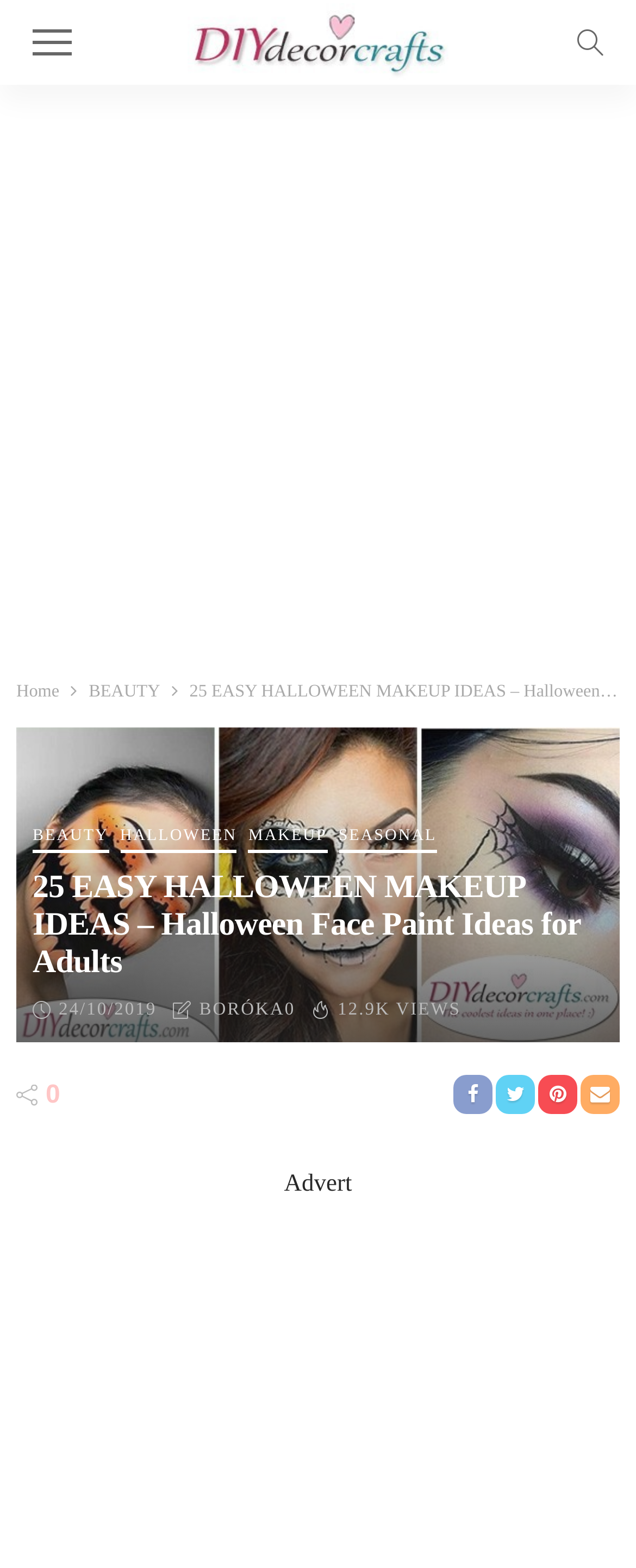Provide the bounding box coordinates of the HTML element this sentence describes: "12.9K views". The bounding box coordinates consist of four float numbers between 0 and 1, i.e., [left, top, right, bottom].

[0.531, 0.633, 0.725, 0.654]